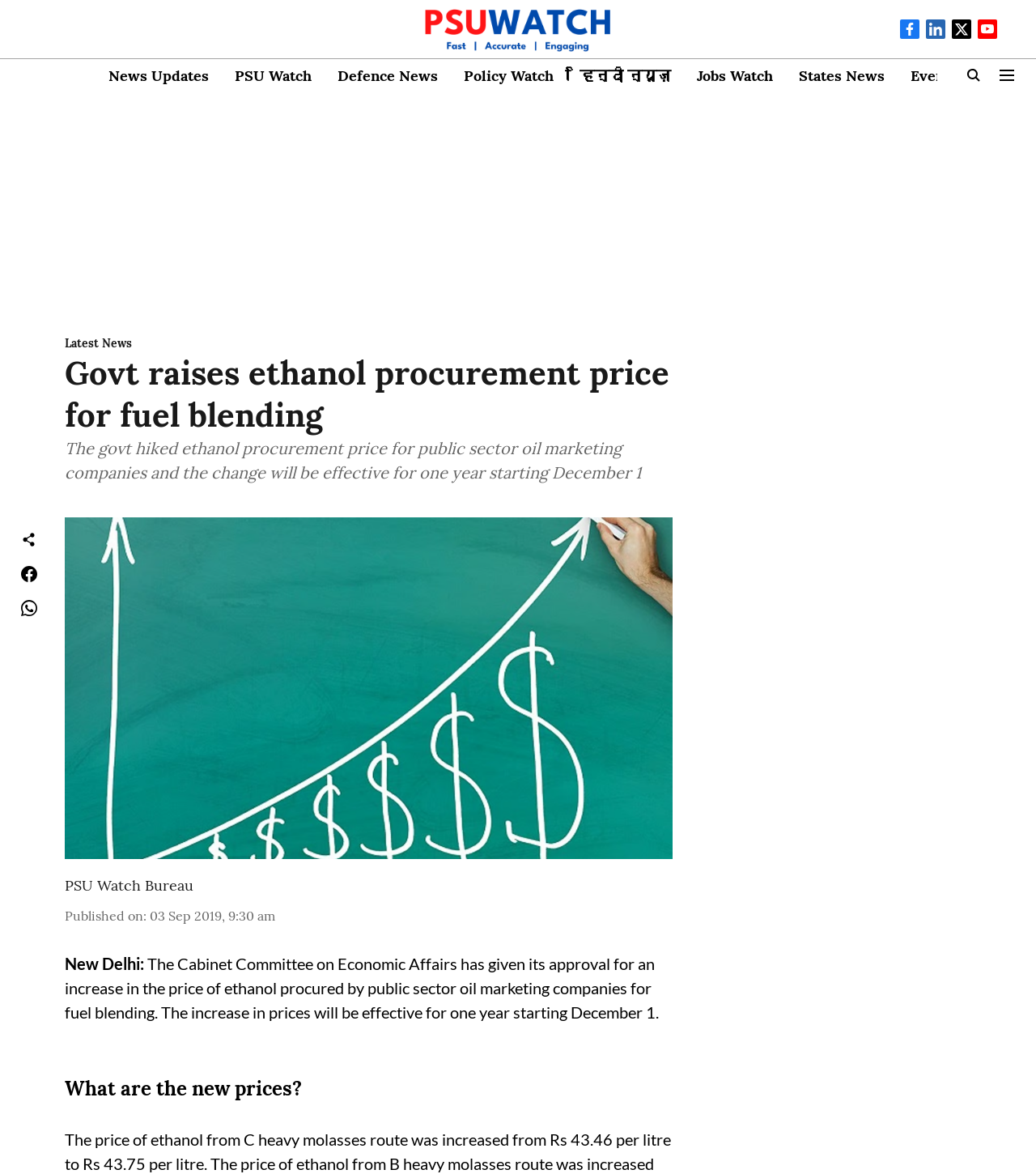What is the news about ethanol procurement?
From the image, respond with a single word or phrase.

Govt raises price for fuel blending